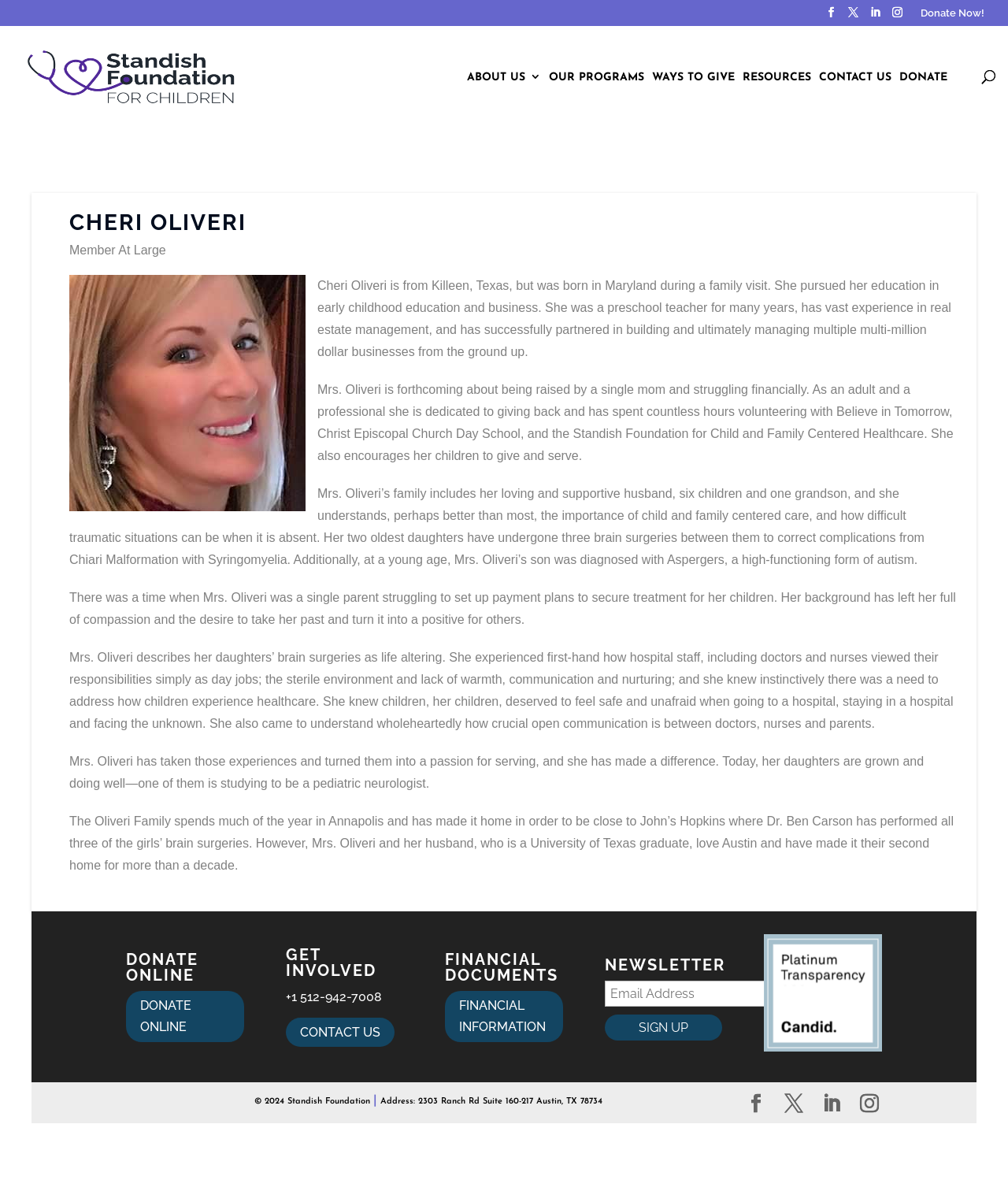Determine the bounding box for the HTML element described here: "Ways To Give". The coordinates should be given as [left, top, right, bottom] with each number being a float between 0 and 1.

[0.647, 0.06, 0.729, 0.108]